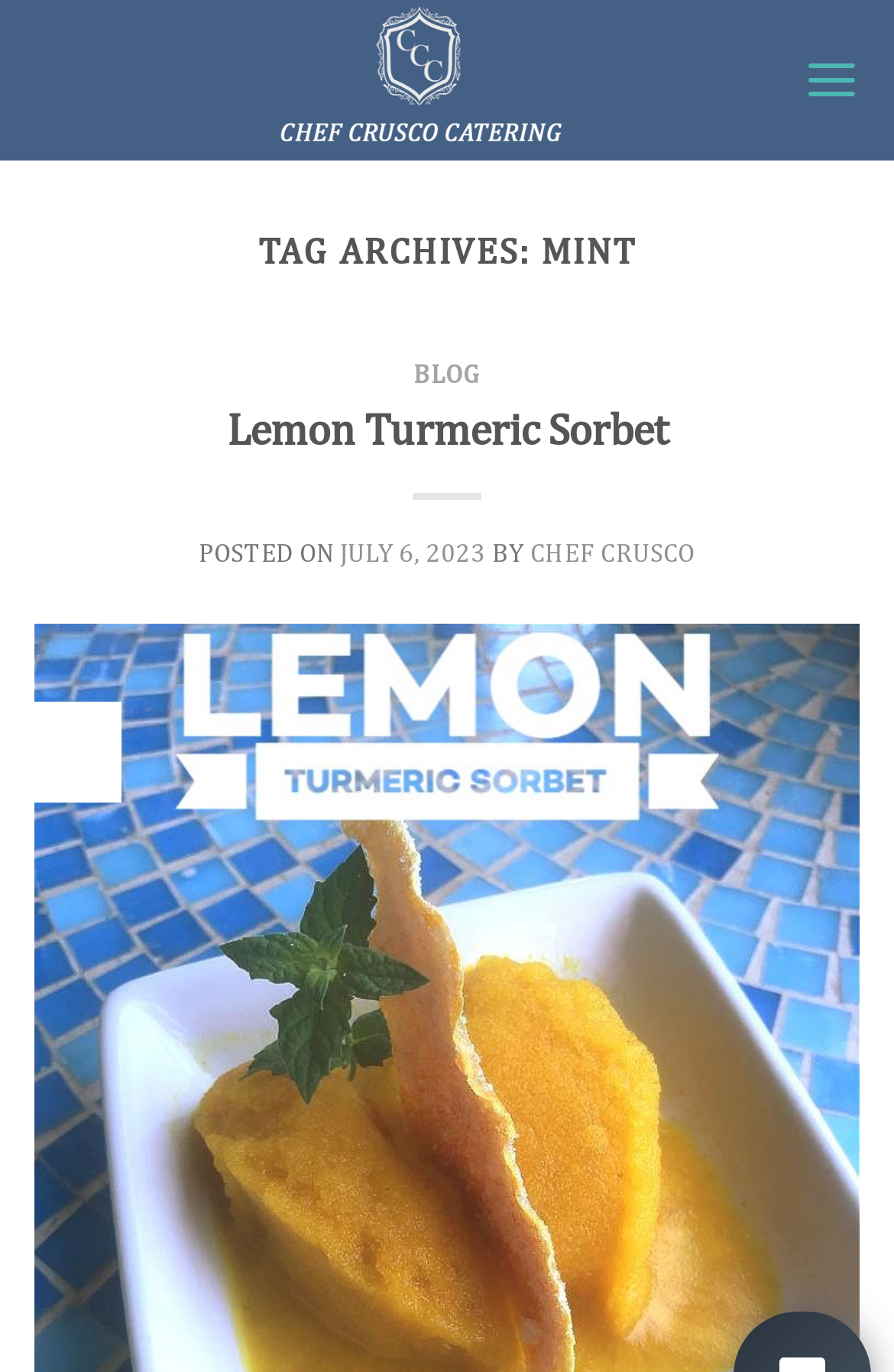When was the latest blog post published?
Answer the question with a detailed explanation, including all necessary information.

The publication date of the latest blog post can be determined by looking at the link 'JULY 6, 2023' which is a sub-element of the HeaderAsNonLandmark element.